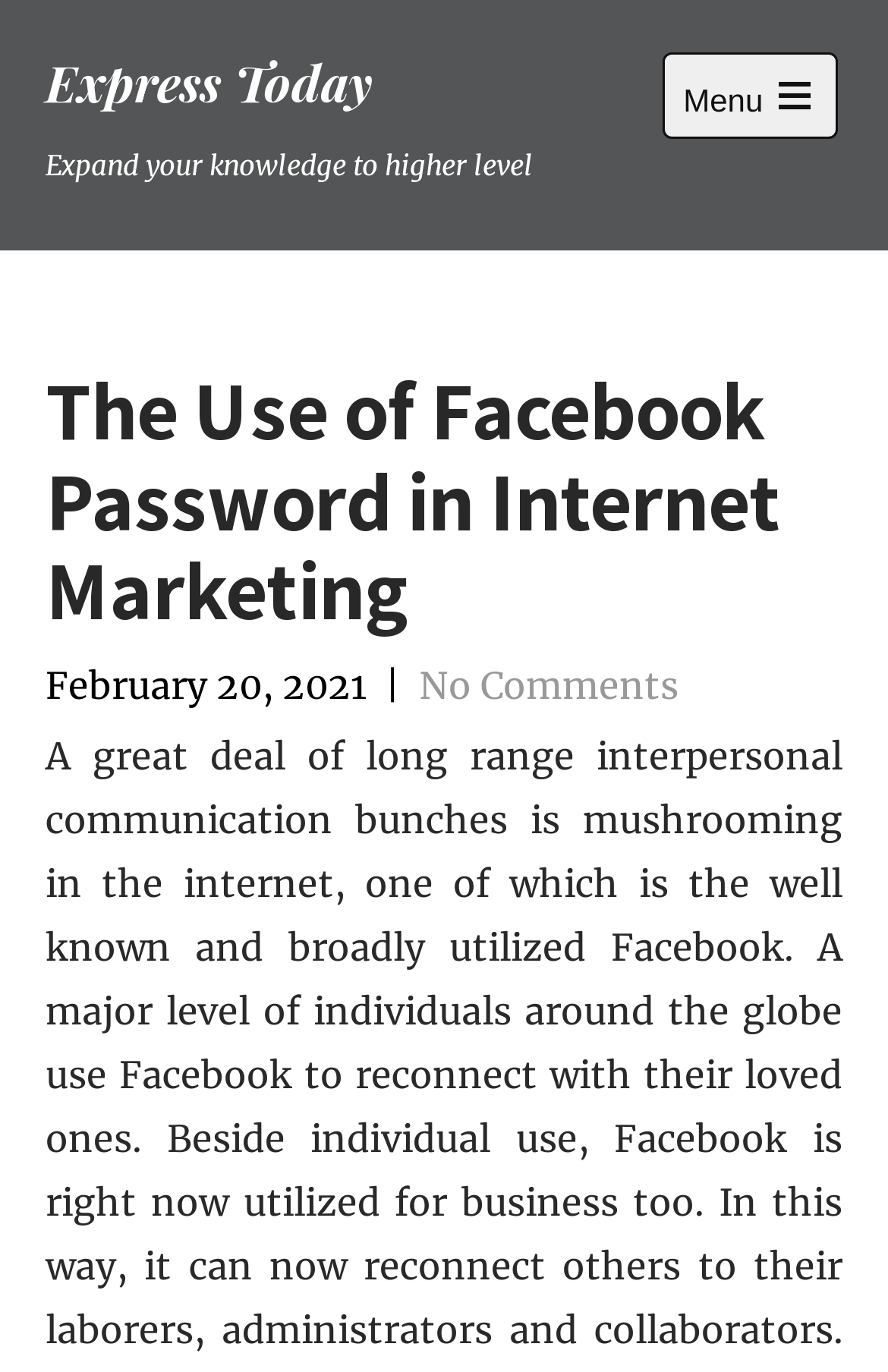Provide your answer in a single word or phrase: 
What is the date of the article?

February 20, 2021